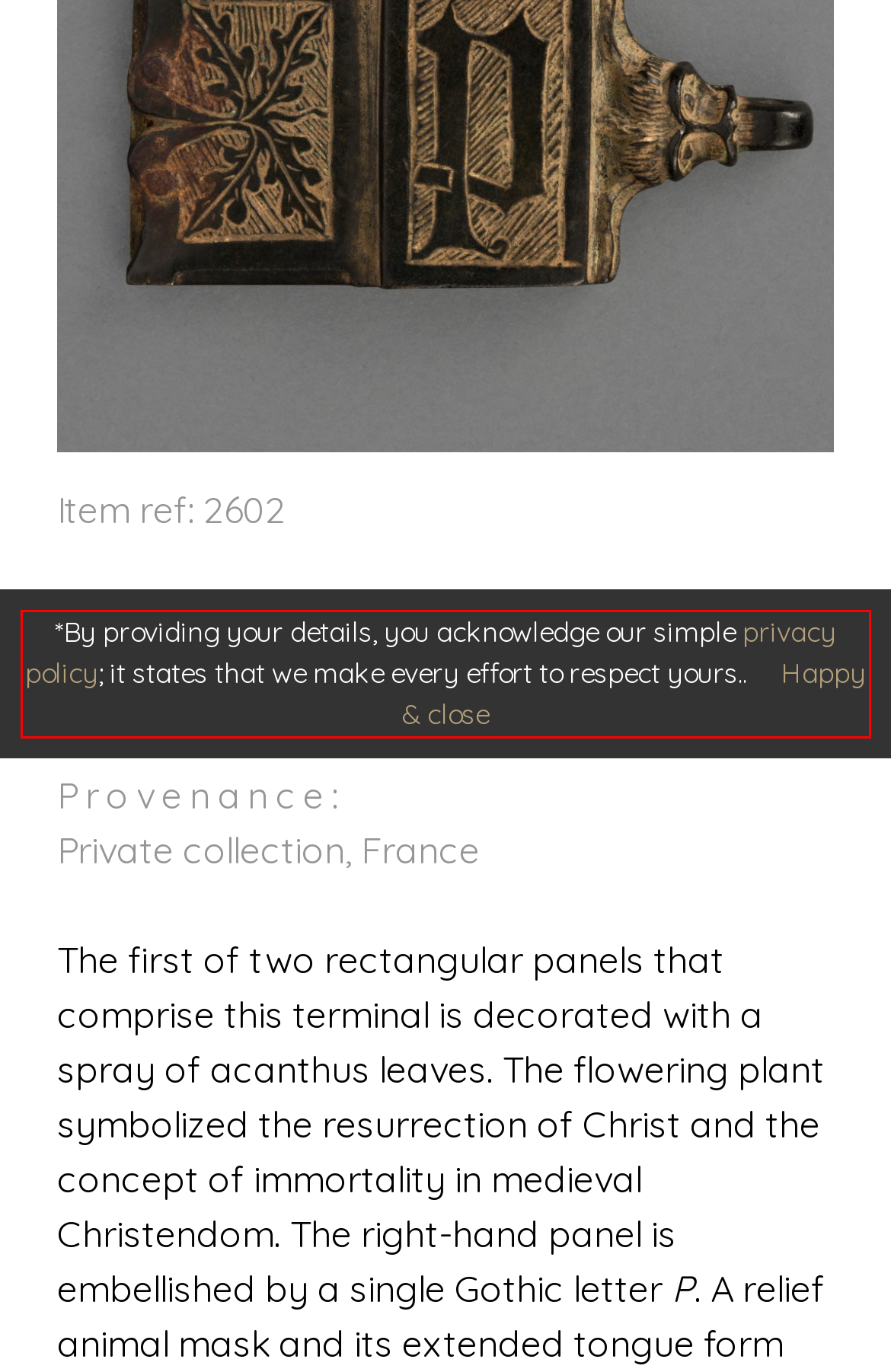You are provided with a screenshot of a webpage that includes a UI element enclosed in a red rectangle. Extract the text content inside this red rectangle.

*By providing your details, you acknowledge our simple privacy policy; it states that we make every effort to respect yours.. Happy & close